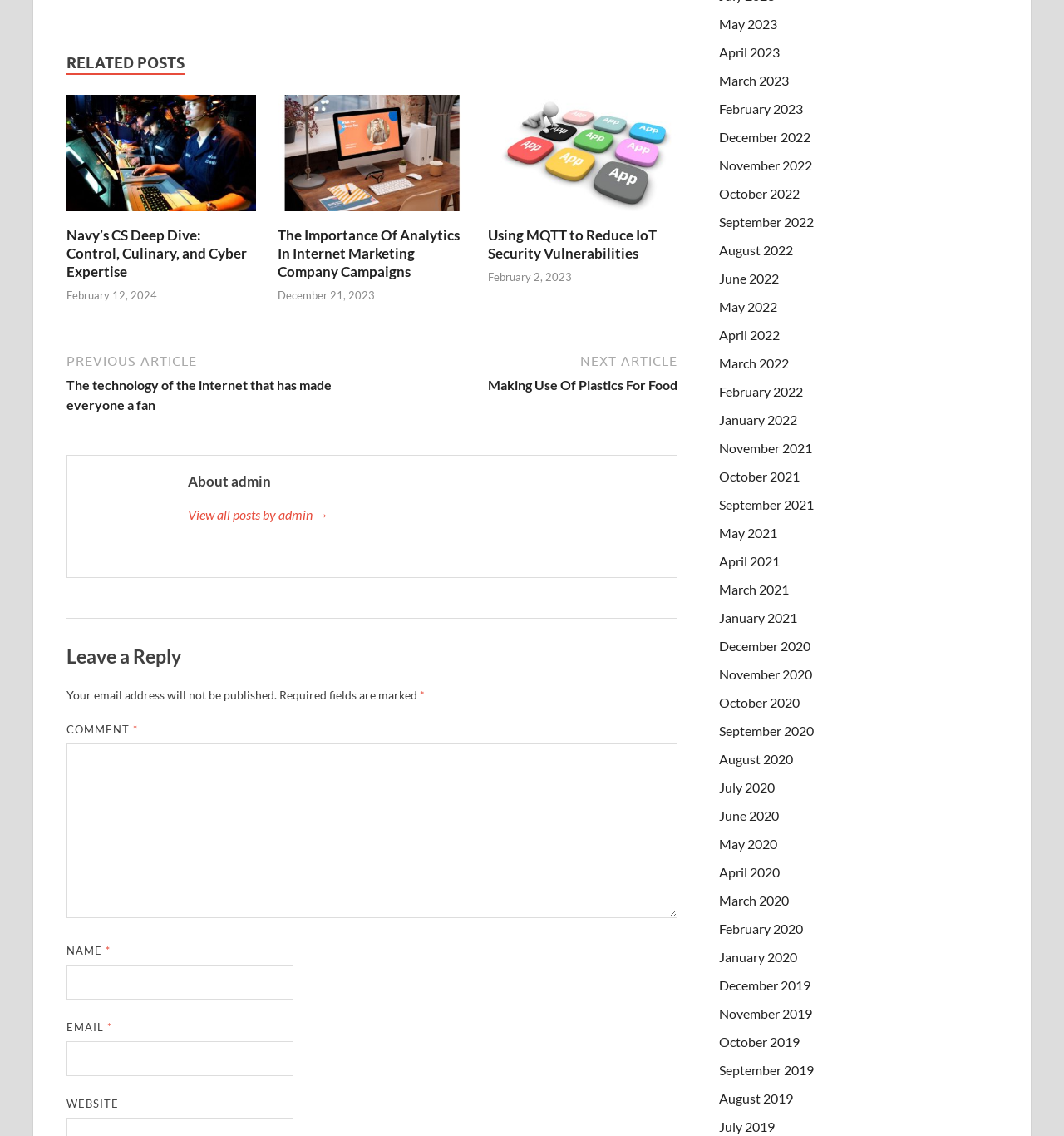Please determine the bounding box coordinates of the element's region to click in order to carry out the following instruction: "View the post 'Navy’s CS Deep Dive: Control, Culinary, and Cyber Expertise'". The coordinates should be four float numbers between 0 and 1, i.e., [left, top, right, bottom].

[0.062, 0.183, 0.241, 0.197]